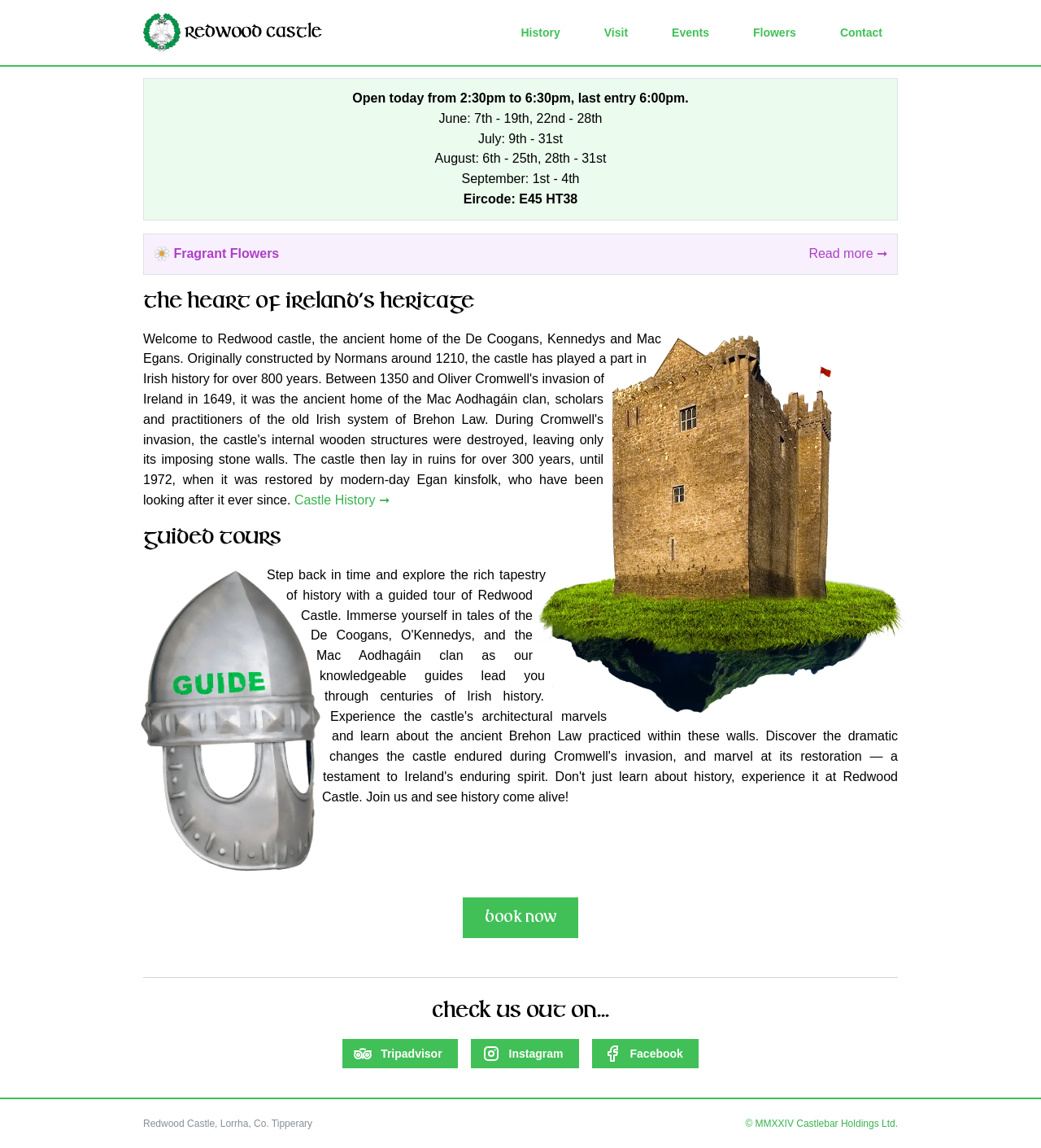Pinpoint the bounding box coordinates of the area that must be clicked to complete this instruction: "Check Redwood Castle on Tripadvisor".

[0.329, 0.905, 0.44, 0.931]